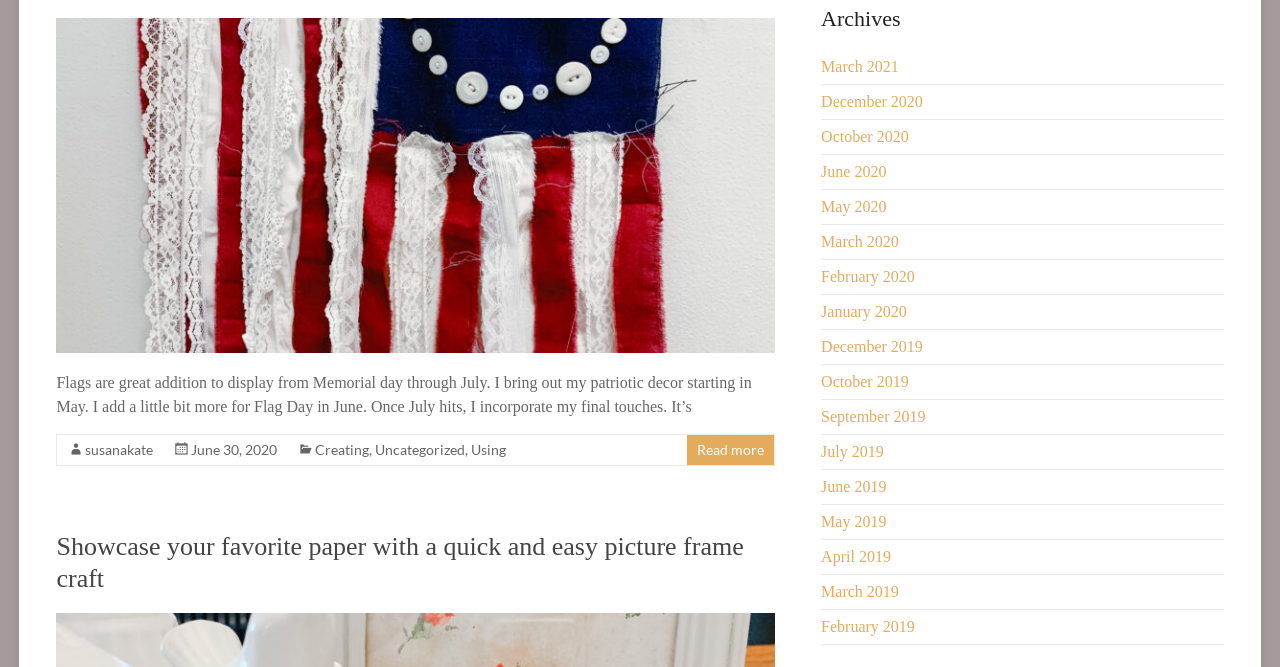Highlight the bounding box of the UI element that corresponds to this description: "Cleaning Service".

None